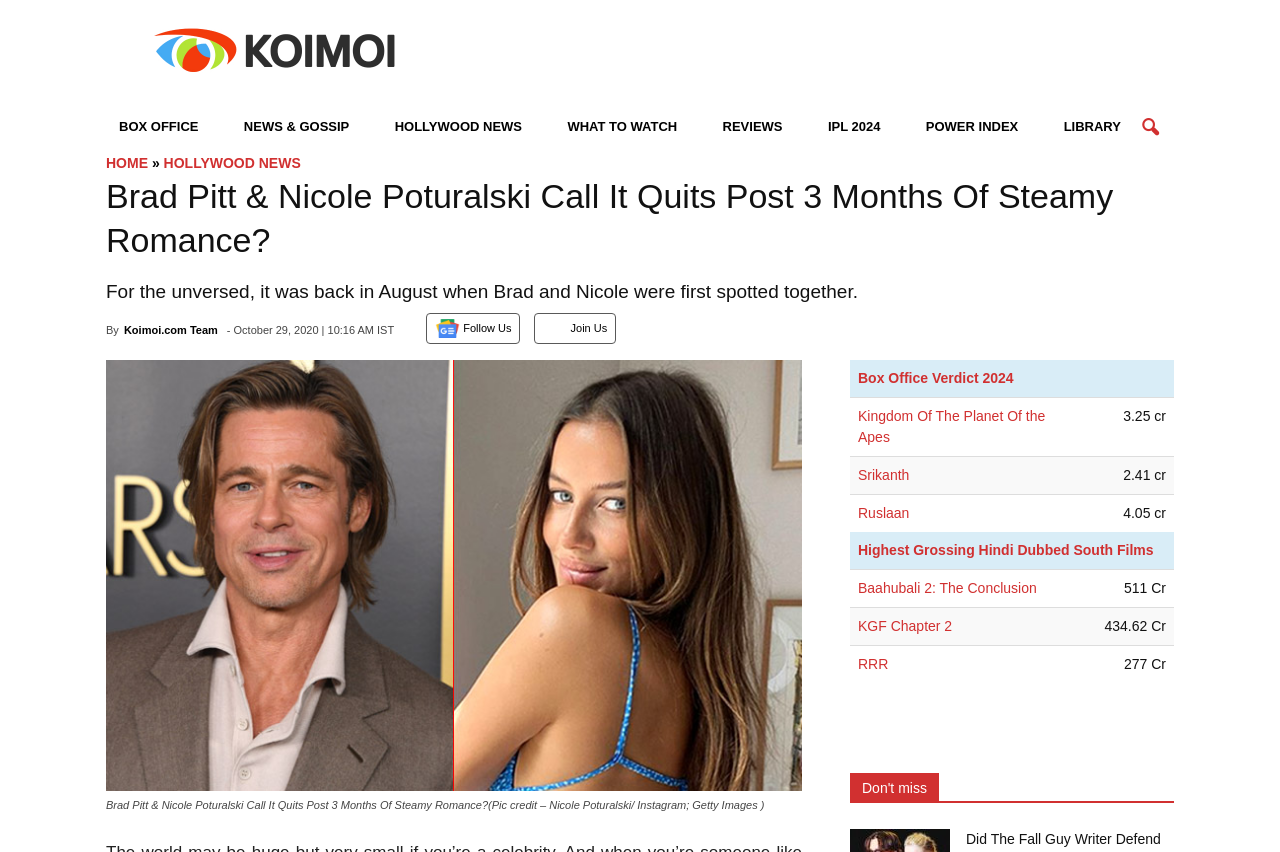Locate the headline of the webpage and generate its content.

Brad Pitt & Nicole Poturalski Call It Quits Post 3 Months Of Steamy Romance?